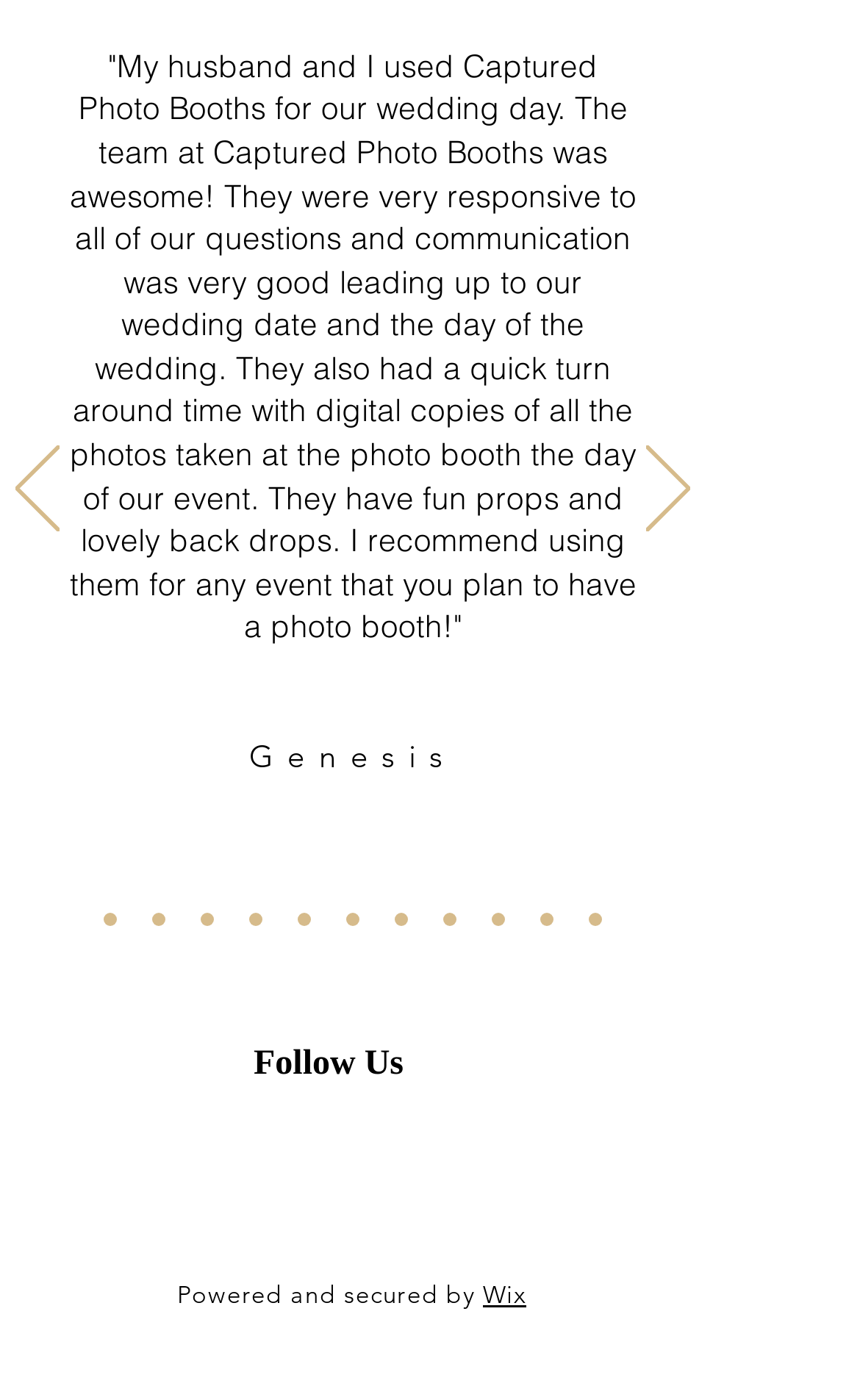Please mark the clickable region by giving the bounding box coordinates needed to complete this instruction: "Follow us on Instagram".

[0.246, 0.793, 0.333, 0.847]